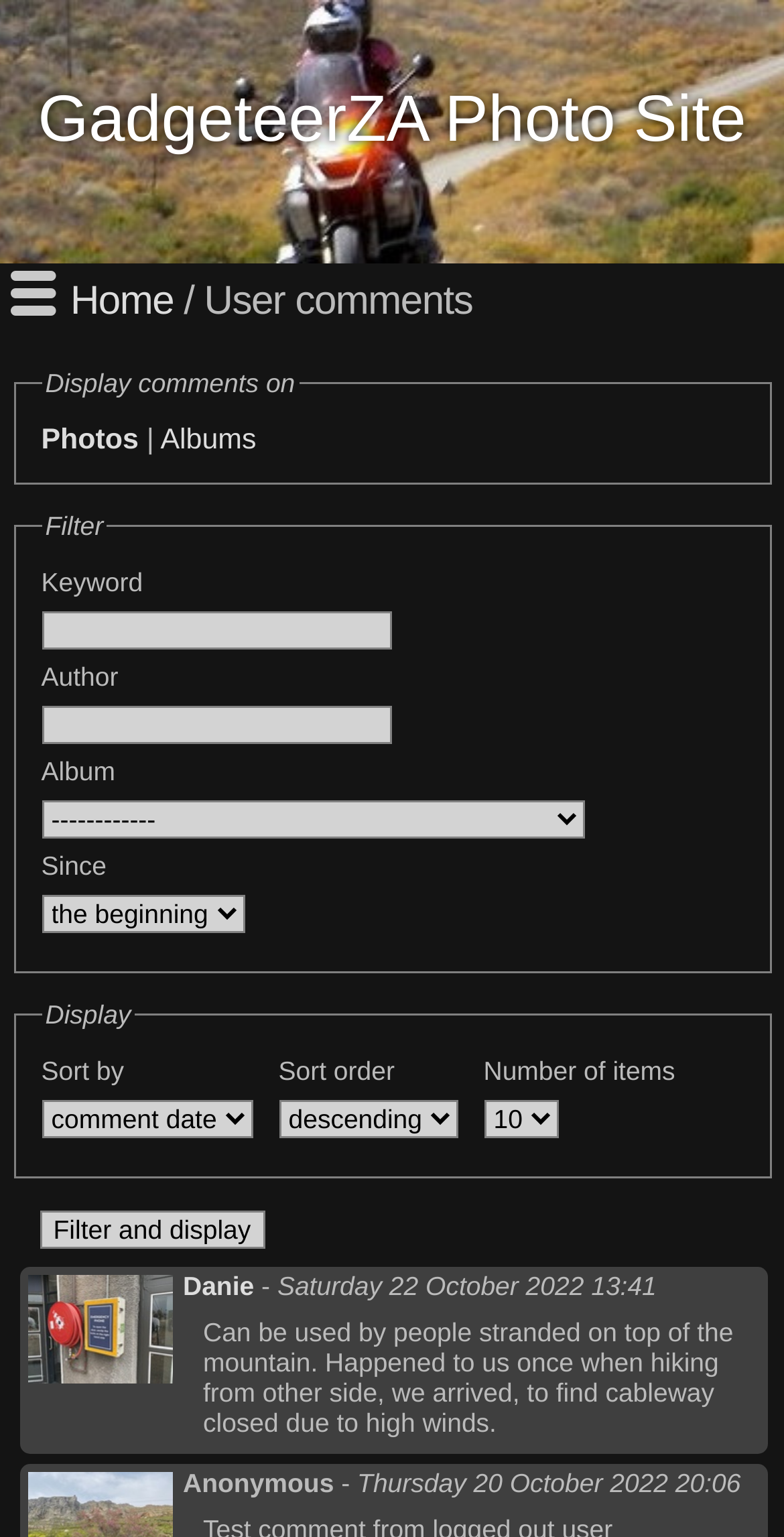Provide the bounding box coordinates of the UI element that matches the description: "Home".

[0.09, 0.182, 0.221, 0.211]